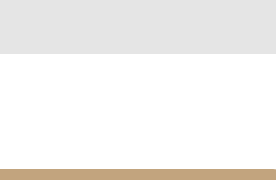What can the furniture pieces transform?
Please respond to the question with a detailed and informative answer.

Observers are encouraged to consider how these furniture pieces can transform their own living areas into inviting and stylish environments, which implies that the furniture pieces have the potential to transform living areas into stylish environments.